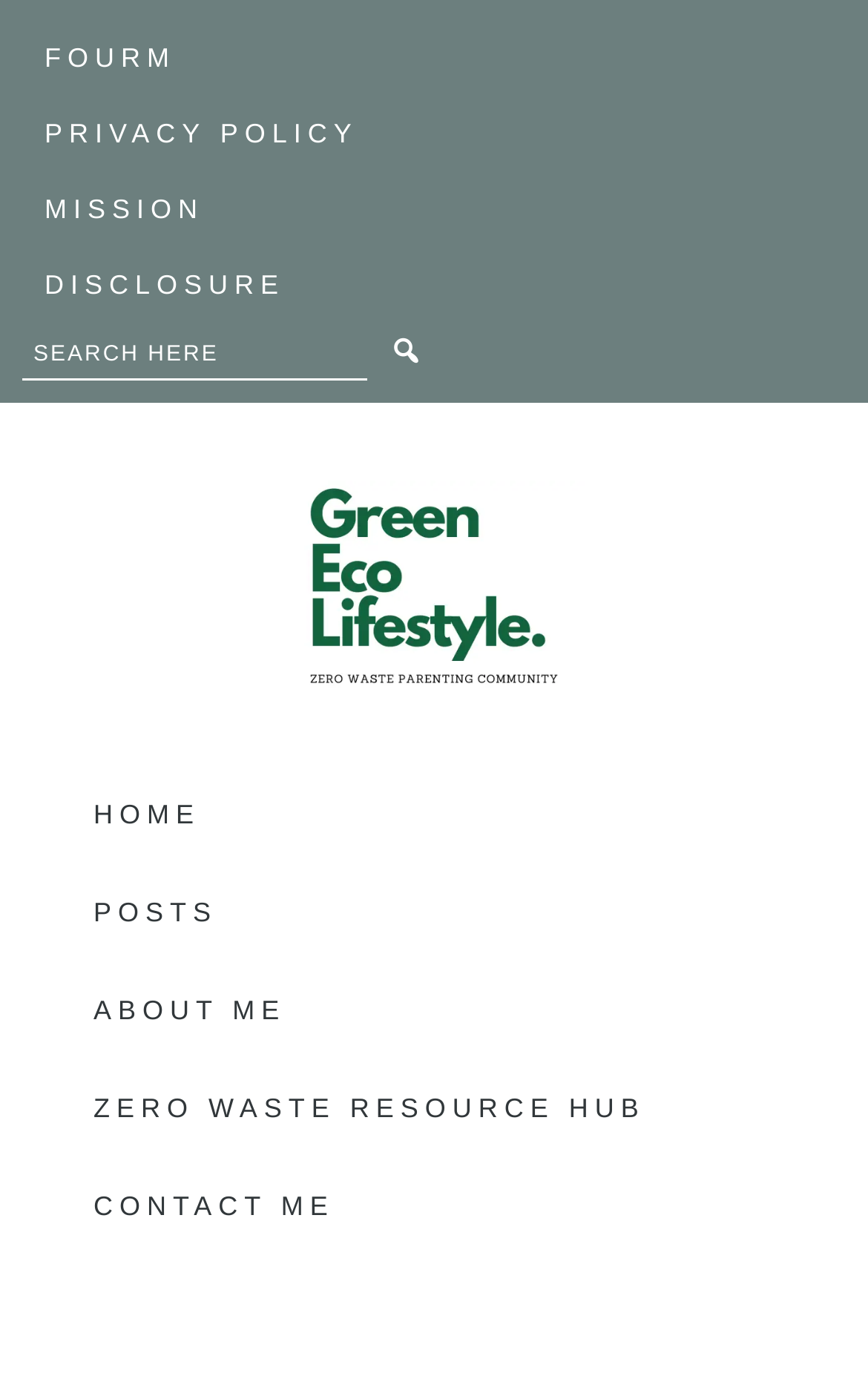Please identify the bounding box coordinates of the region to click in order to complete the given instruction: "contact me". The coordinates should be four float numbers between 0 and 1, i.e., [left, top, right, bottom].

[0.108, 0.836, 0.892, 0.887]